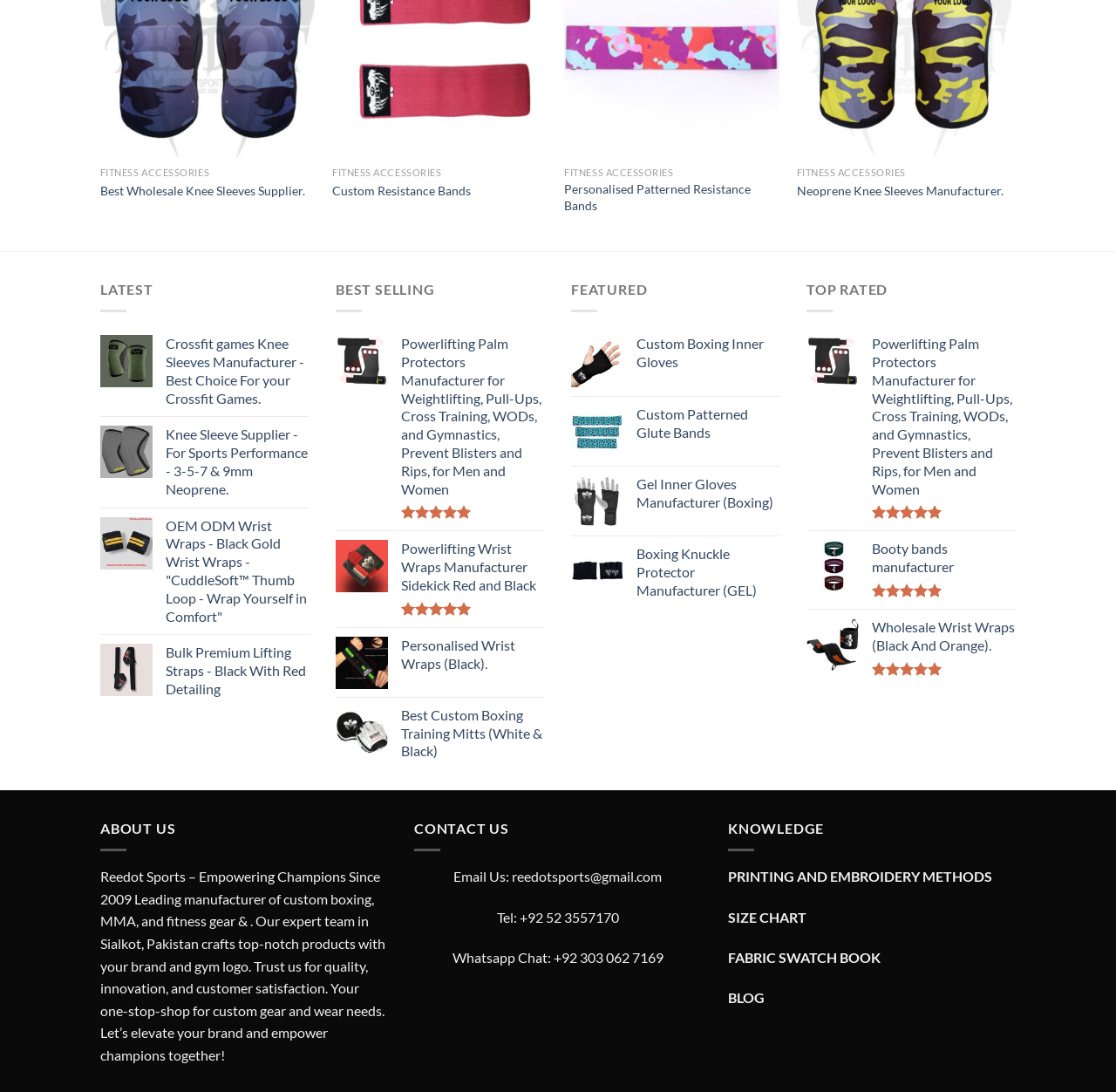Locate the bounding box coordinates of the segment that needs to be clicked to meet this instruction: "Click on 'QUICK VIEW'".

[0.09, 0.145, 0.282, 0.173]